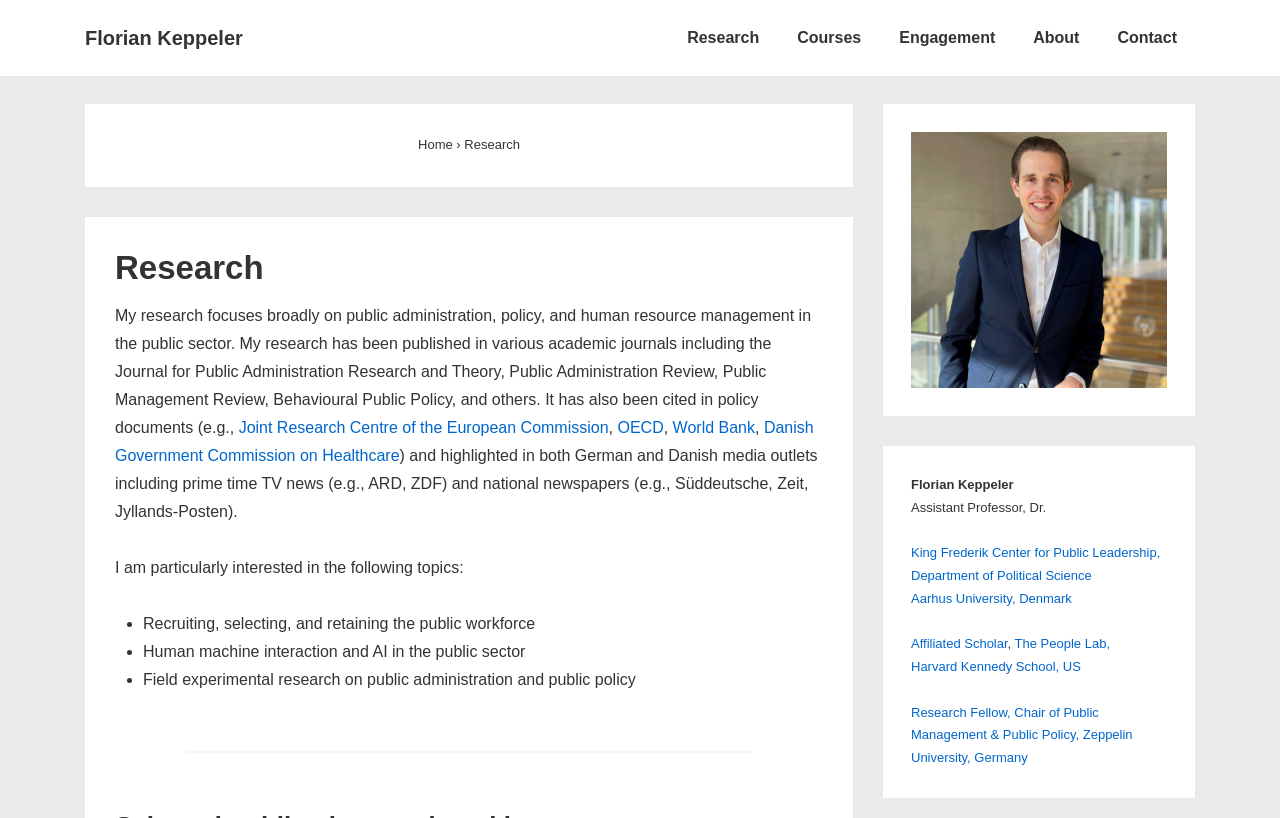Given the description "The People Lab,", provide the bounding box coordinates of the corresponding UI element.

[0.793, 0.778, 0.867, 0.796]